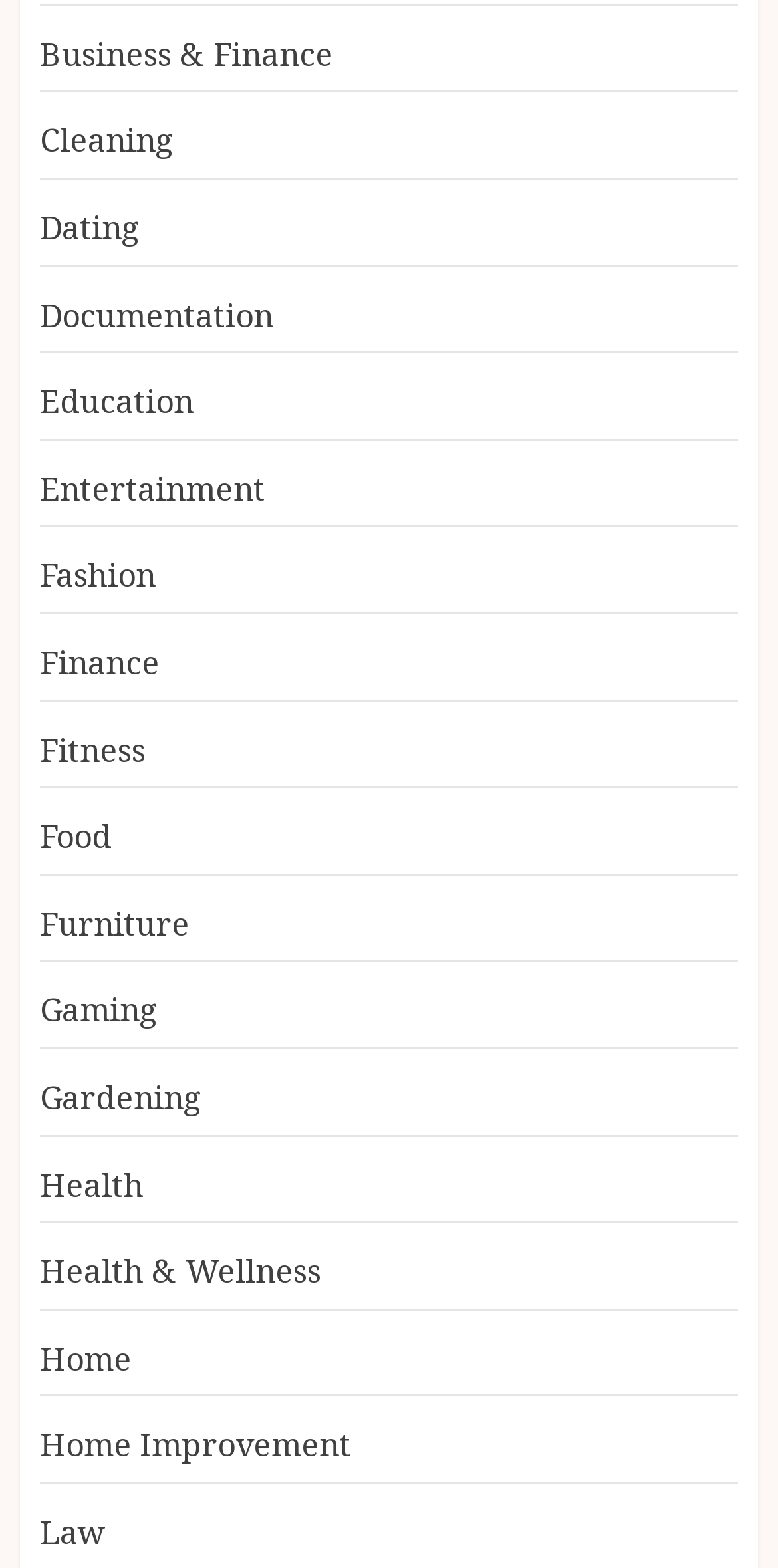Can you identify the bounding box coordinates of the clickable region needed to carry out this instruction: 'Explore entertainment'? The coordinates should be four float numbers within the range of 0 to 1, stated as [left, top, right, bottom].

[0.051, 0.297, 0.341, 0.327]